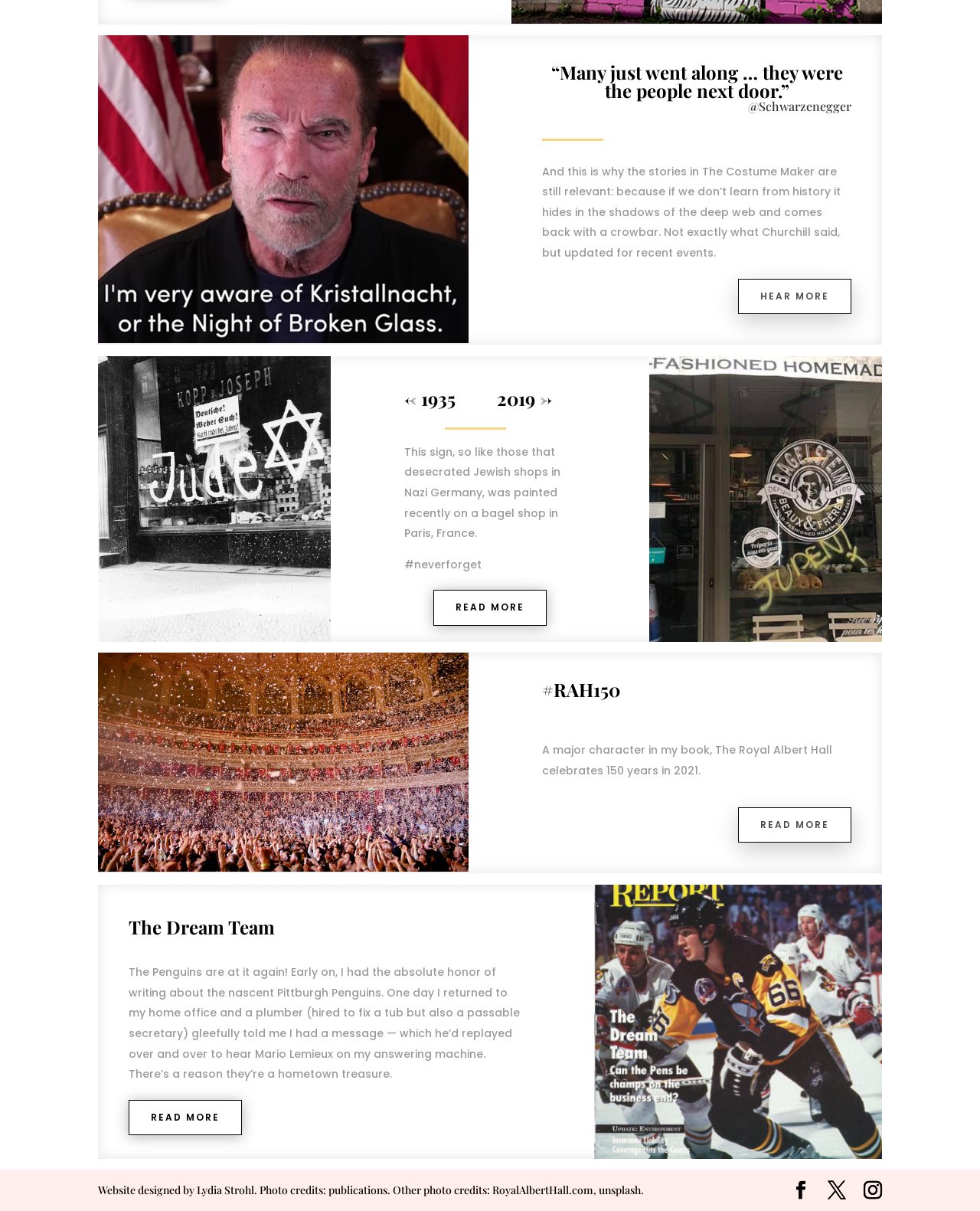Determine the bounding box for the UI element as described: "Read More". The coordinates should be represented as four float numbers between 0 and 1, formatted as [left, top, right, bottom].

[0.753, 0.667, 0.869, 0.696]